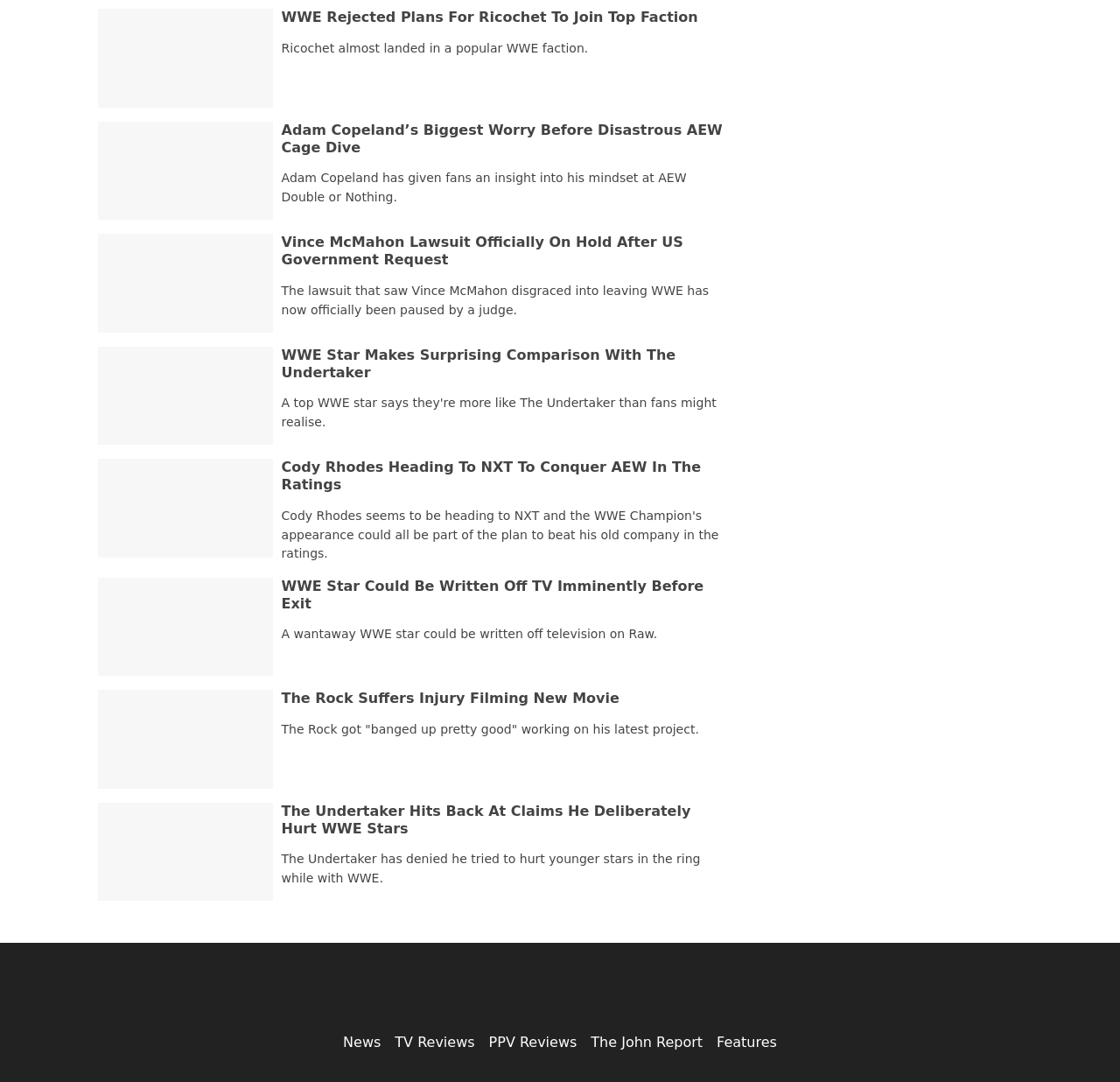Please identify the bounding box coordinates of the region to click in order to complete the given instruction: "Read about Adam Copeland's biggest worry before AEW cage dive". The coordinates should be four float numbers between 0 and 1, i.e., [left, top, right, bottom].

[0.251, 0.112, 0.651, 0.145]